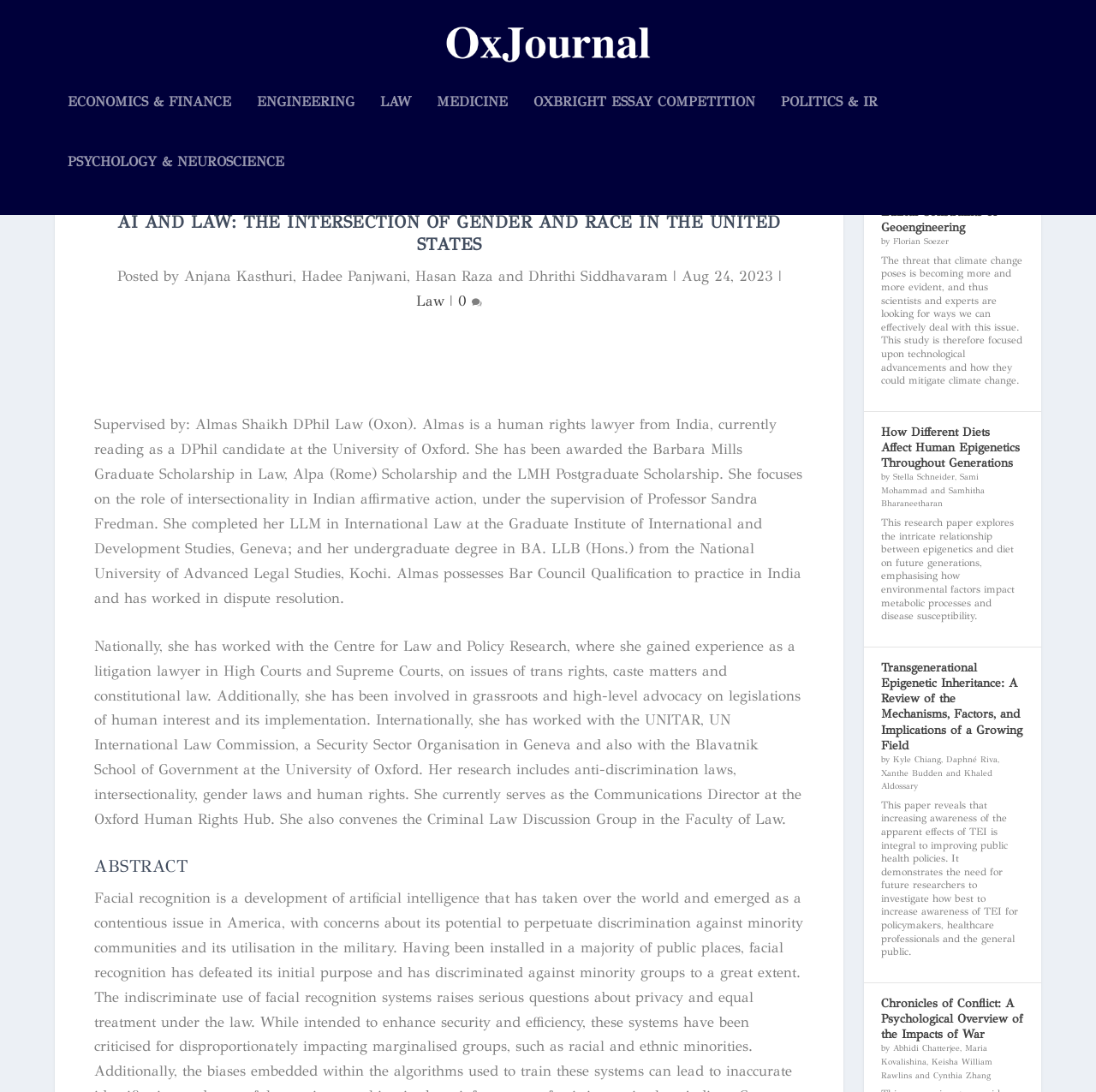Determine the main text heading of the webpage and provide its content.

AI AND LAW: THE INTERSECTION OF GENDER AND RACE IN THE UNITED STATES